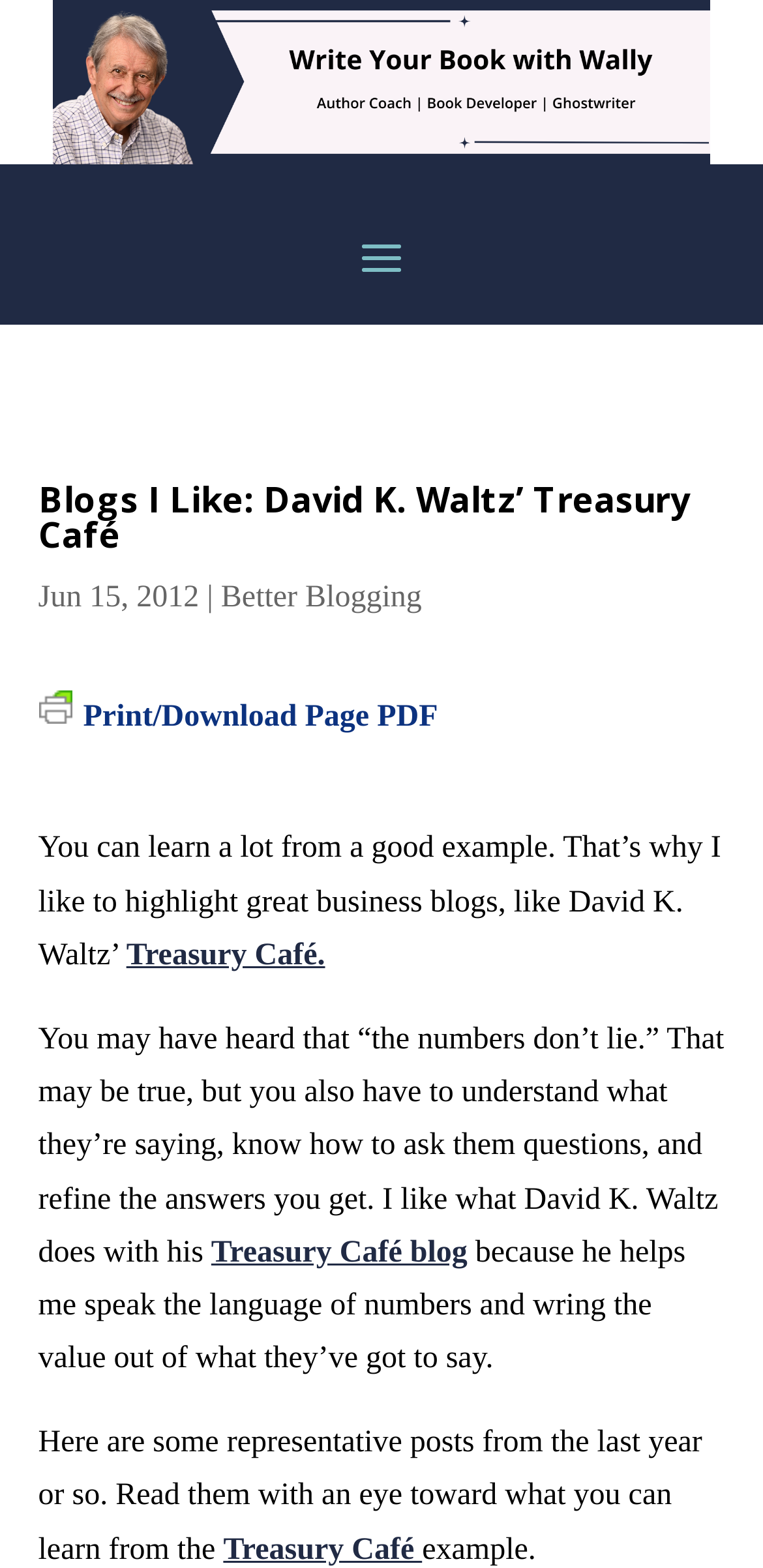Extract the bounding box coordinates of the UI element described: "Print/Download Page PDF". Provide the coordinates in the format [left, top, right, bottom] with values ranging from 0 to 1.

[0.05, 0.441, 0.574, 0.474]